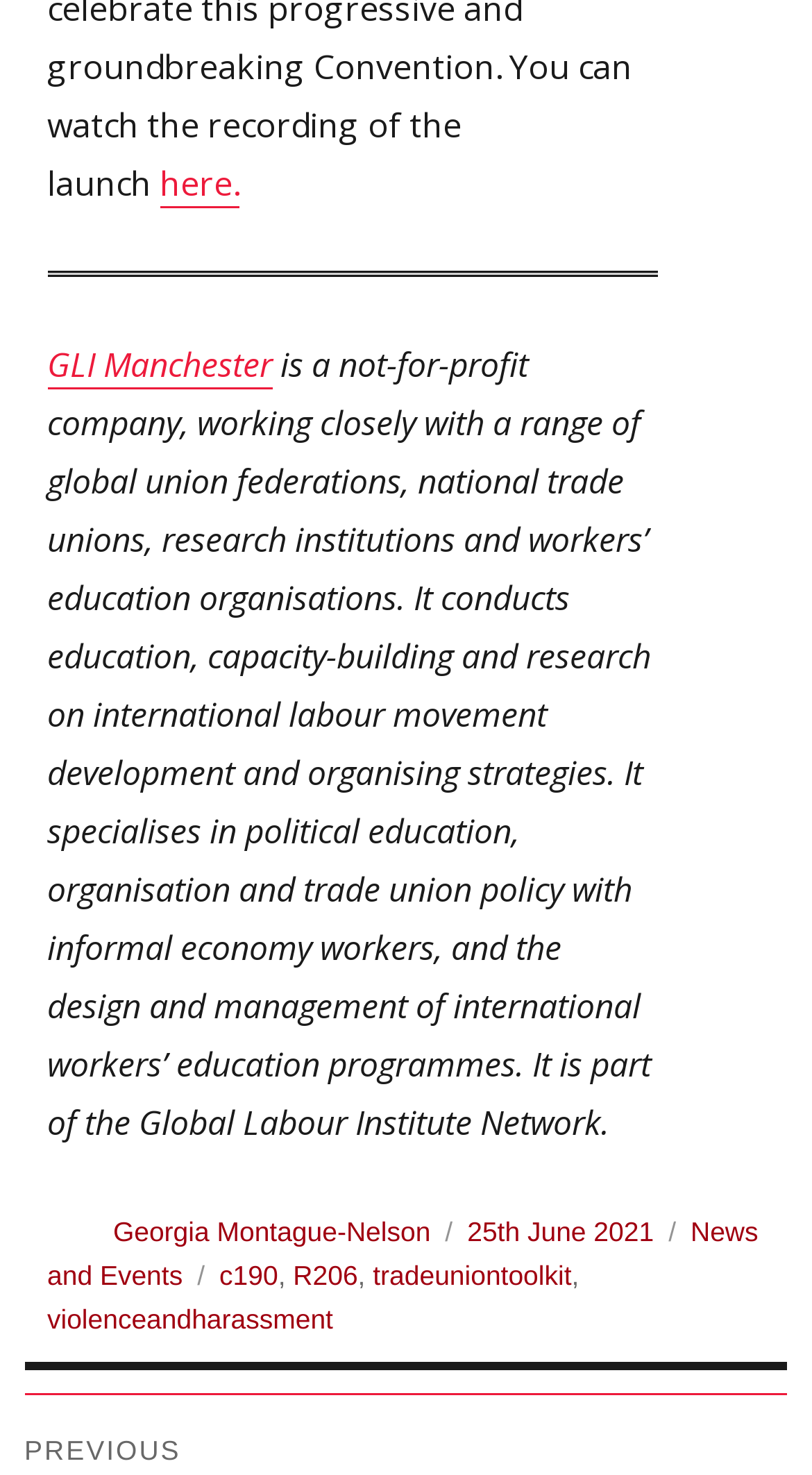Respond to the question below with a single word or phrase:
Who is the author of the post?

Georgia Montague-Nelson